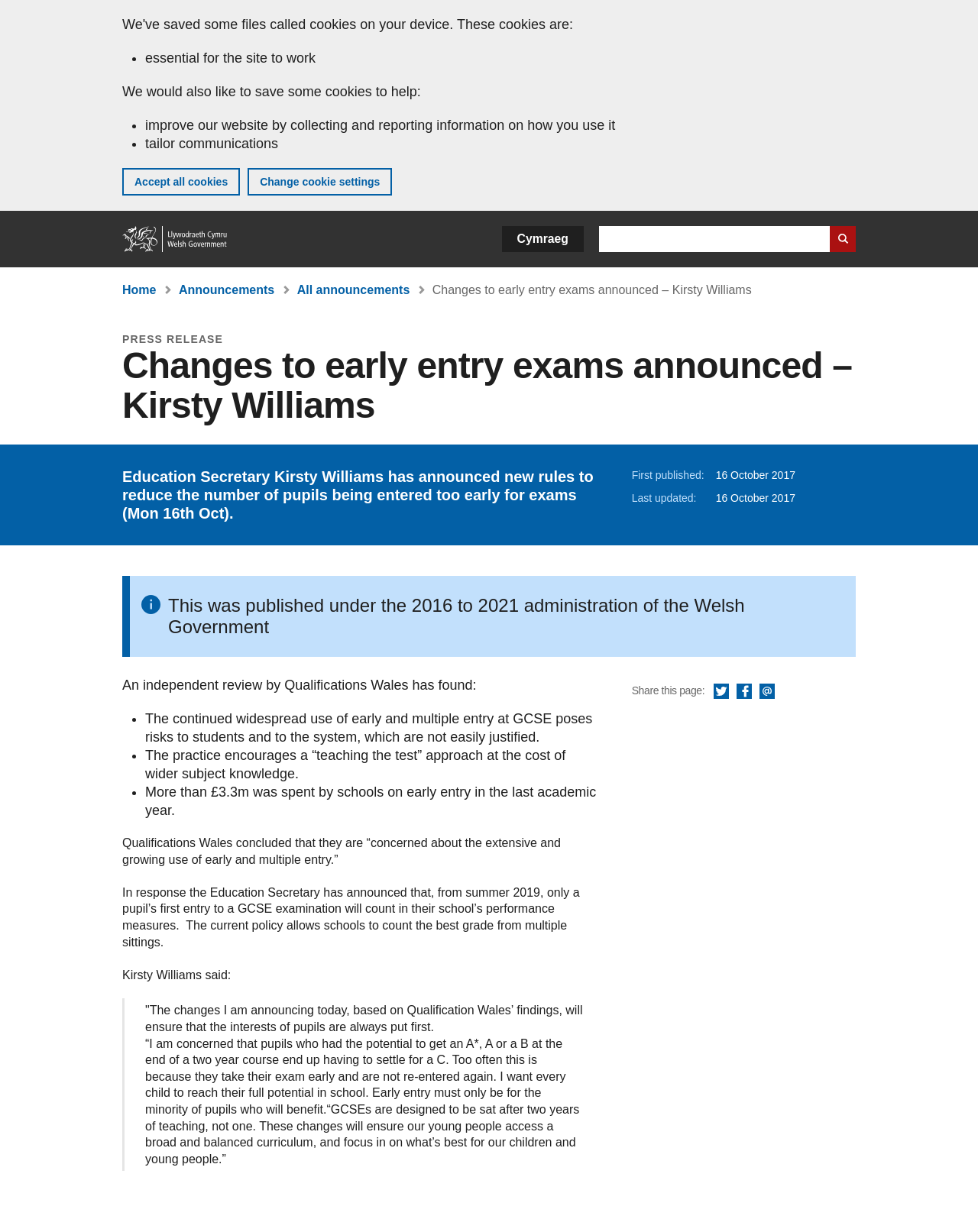Please locate the bounding box coordinates of the region I need to click to follow this instruction: "Share this page via Twitter".

[0.73, 0.555, 0.746, 0.569]